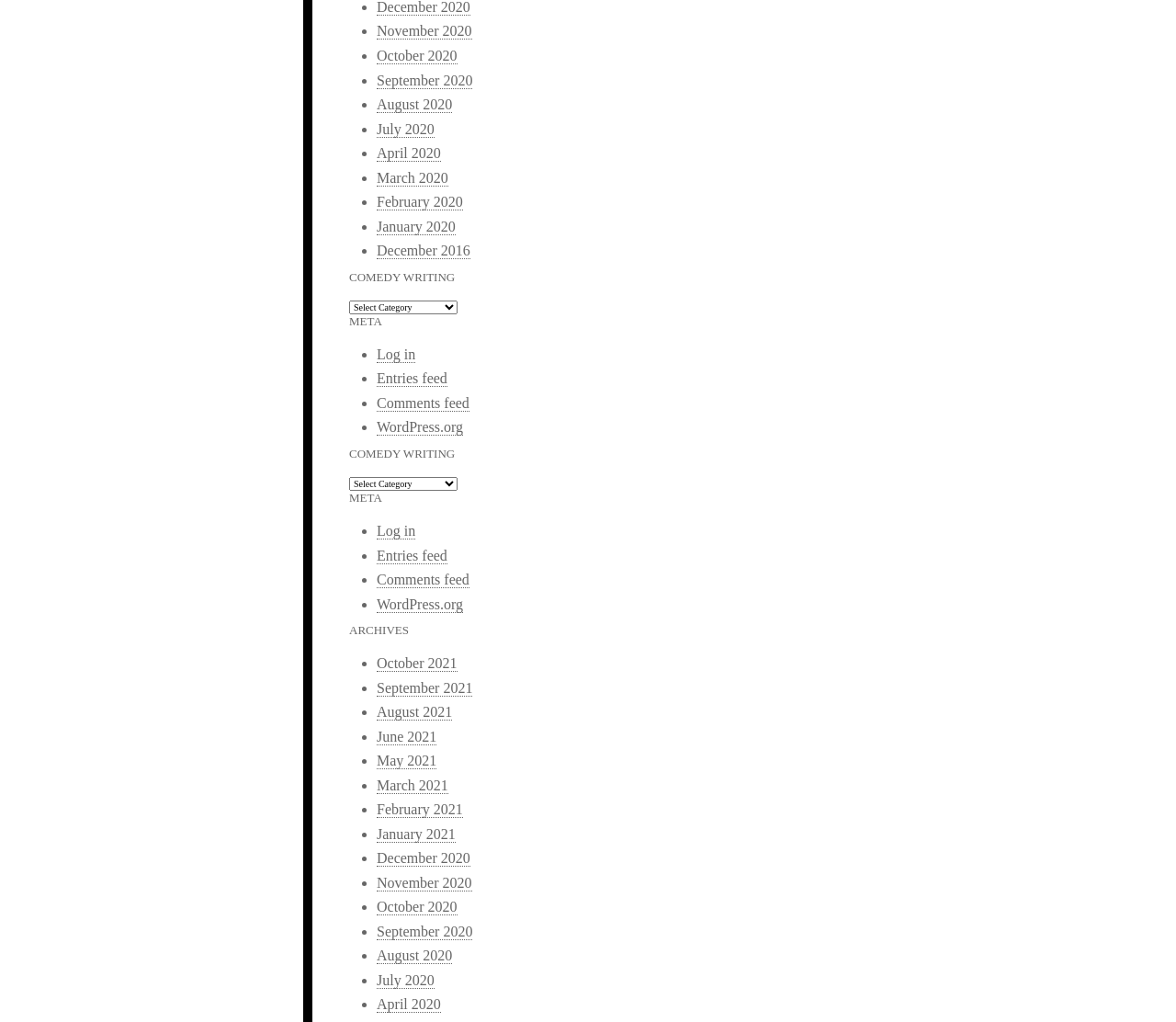Analyze the image and answer the question with as much detail as possible: 
How many links are there in the 'META' section?

I counted the number of links in the 'META' section and found that there are four links: 'Log in', 'Entries feed', 'Comments feed', and 'WordPress.org'.